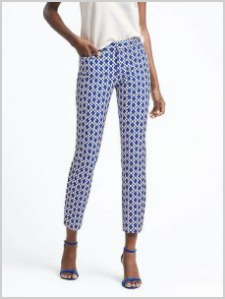Convey a detailed narrative of what is depicted in the image.

The image showcases a fashionable model wearing vibrant, patterned trousers in a captivating cobalt hue, intricately designed with a geometric print. The pants are tailored to a slim fit, fitting snugly around the legs while maintaining a chic silhouette. The model pairs these eye-catching trousers with a simple white top, creating a balanced and stylish look. Her outfit is complemented by elegant blue high-heeled sandals, adding a touch of sophistication. This ensemble exemplifies the trend of mixing bold prints with classic pieces, embodying modernity and flair. The context suggests that these patterned pants are recommended as a way to anchor an outfit, especially when the top is more subdued, leading to a visually impactful appearance perfect for various occasions.